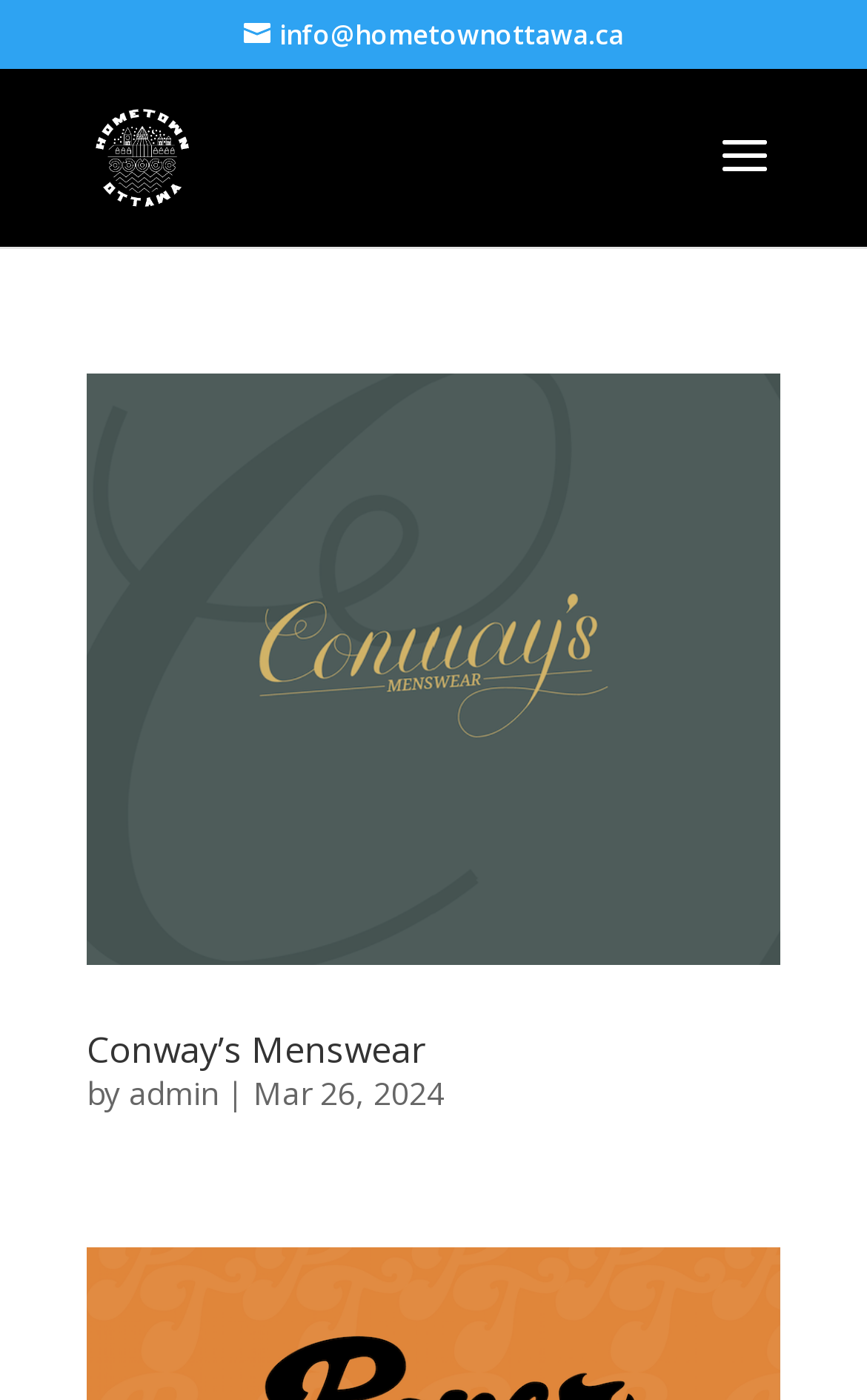Who is the author of the article?
Please provide a comprehensive and detailed answer to the question.

I found a link element with the text 'admin' which is likely to be the author of the article, as it is located near the publication date and other metadata.